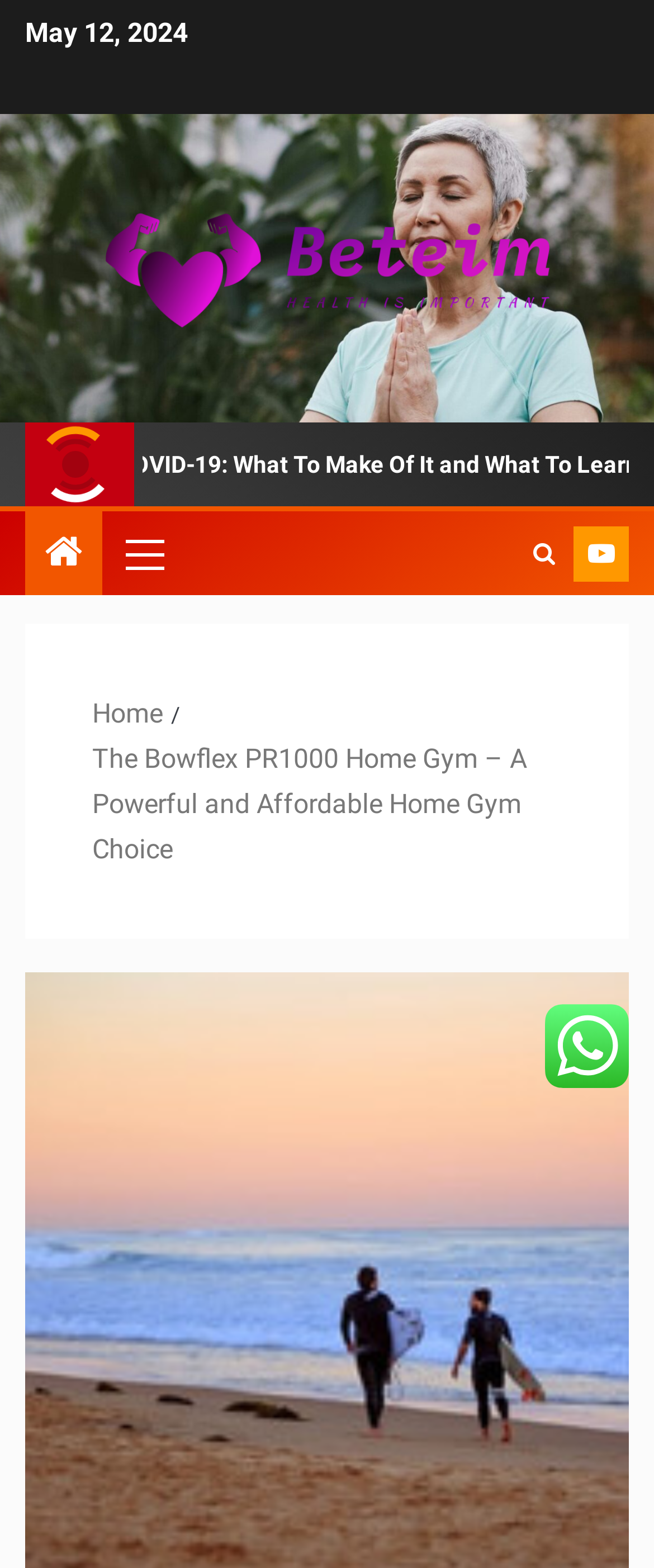Summarize the webpage with a detailed and informative caption.

The webpage appears to be a product page for the Bowflex PR1000 Home Gym. At the top left, there is a date "May 12, 2024" displayed. Next to it, there is a link to "Beteim" with an accompanying image of the Beteim logo. 

Below the date and logo, there is a horizontal menu with a primary navigation menu item and three links, including a search icon represented by "\uf002". 

On the right side of the page, there is an image related to "Health and Fitness Gift Baskets Perfect For That Active Retiree". 

Further down, there is a breadcrumbs navigation section with two links: "Home" and "The Bowflex PR1000 Home Gym – A Powerful and Affordable Home Gym Choice". 

At the bottom right, there is another image, but its content is not specified.